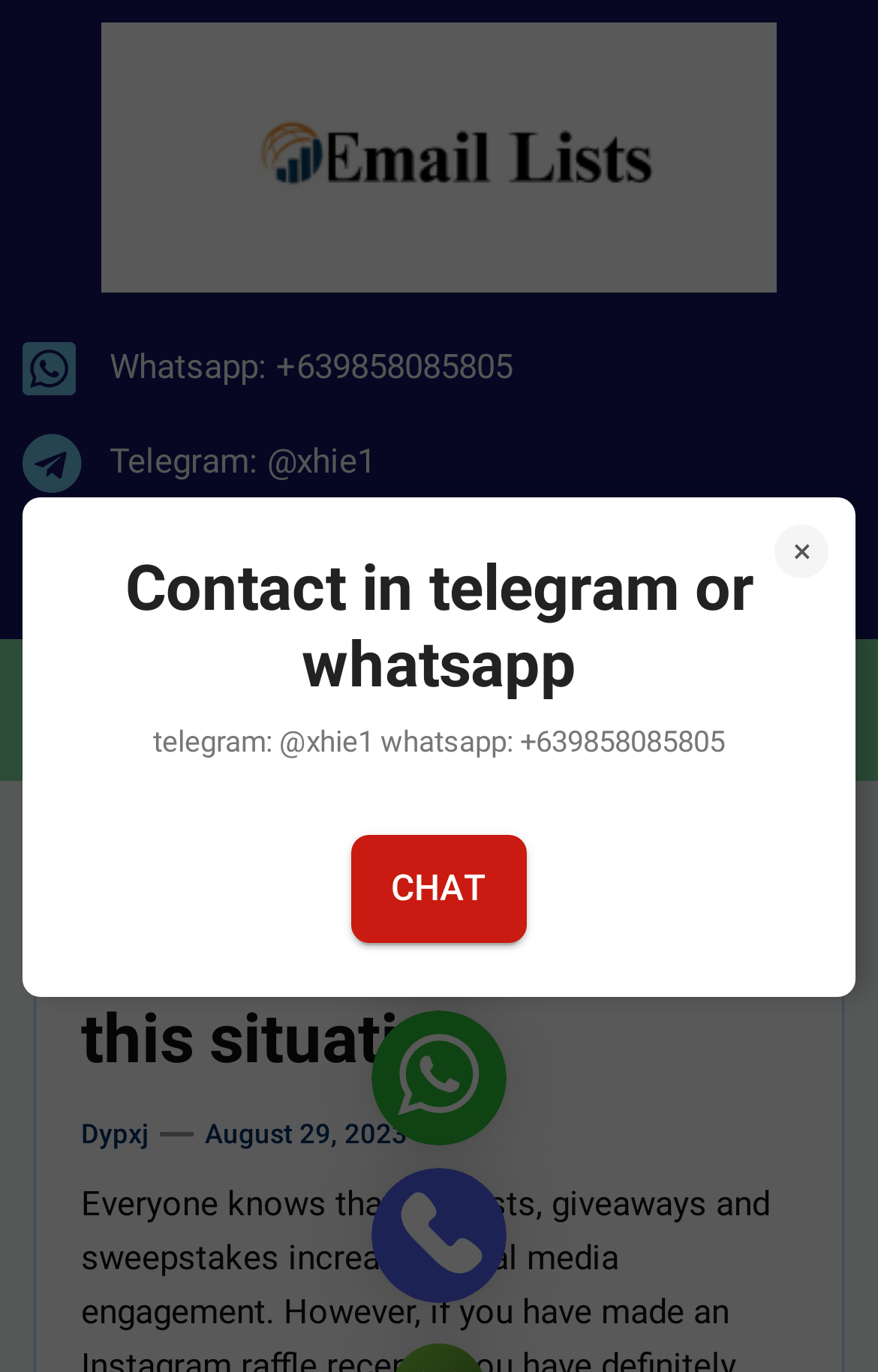What is the language option on the top right corner?
Using the image as a reference, give a one-word or short phrase answer.

EN, CN